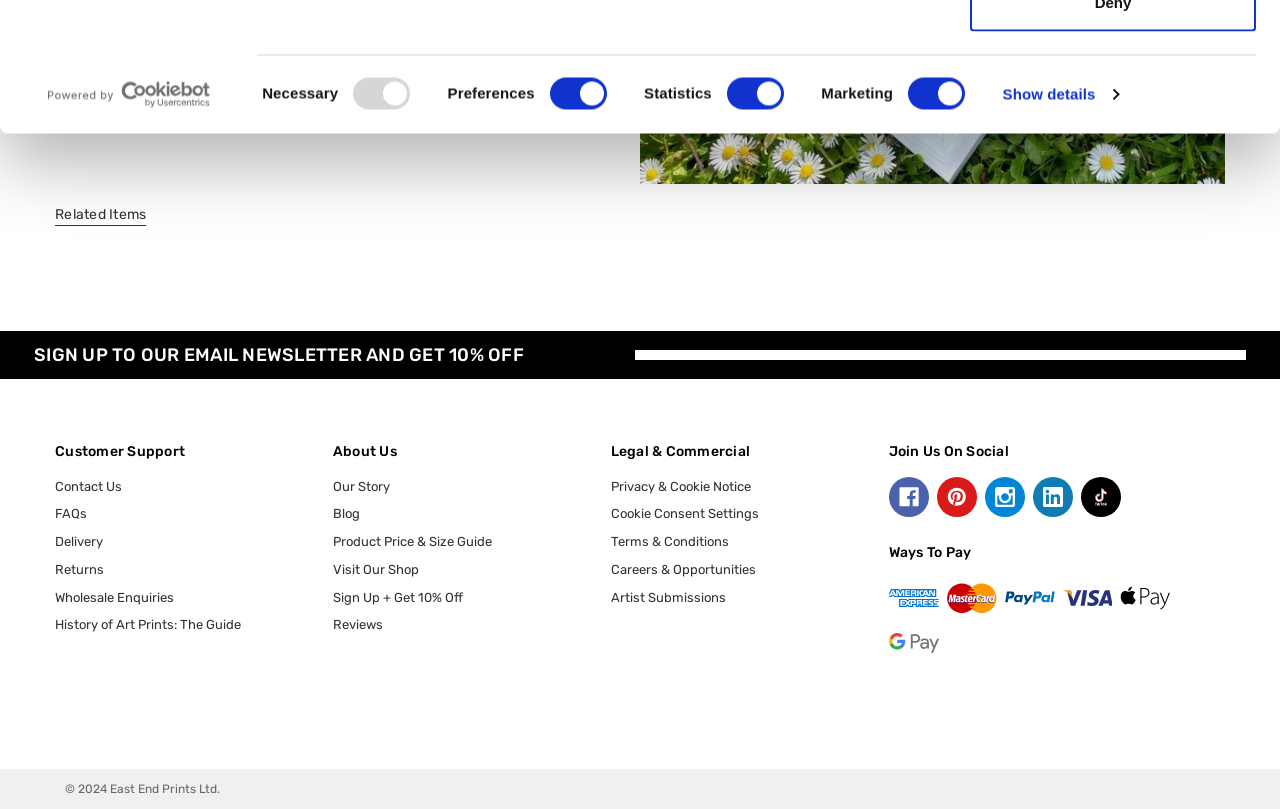Provide the bounding box coordinates of the section that needs to be clicked to accomplish the following instruction: "Read about the company's story."

[0.26, 0.592, 0.305, 0.61]